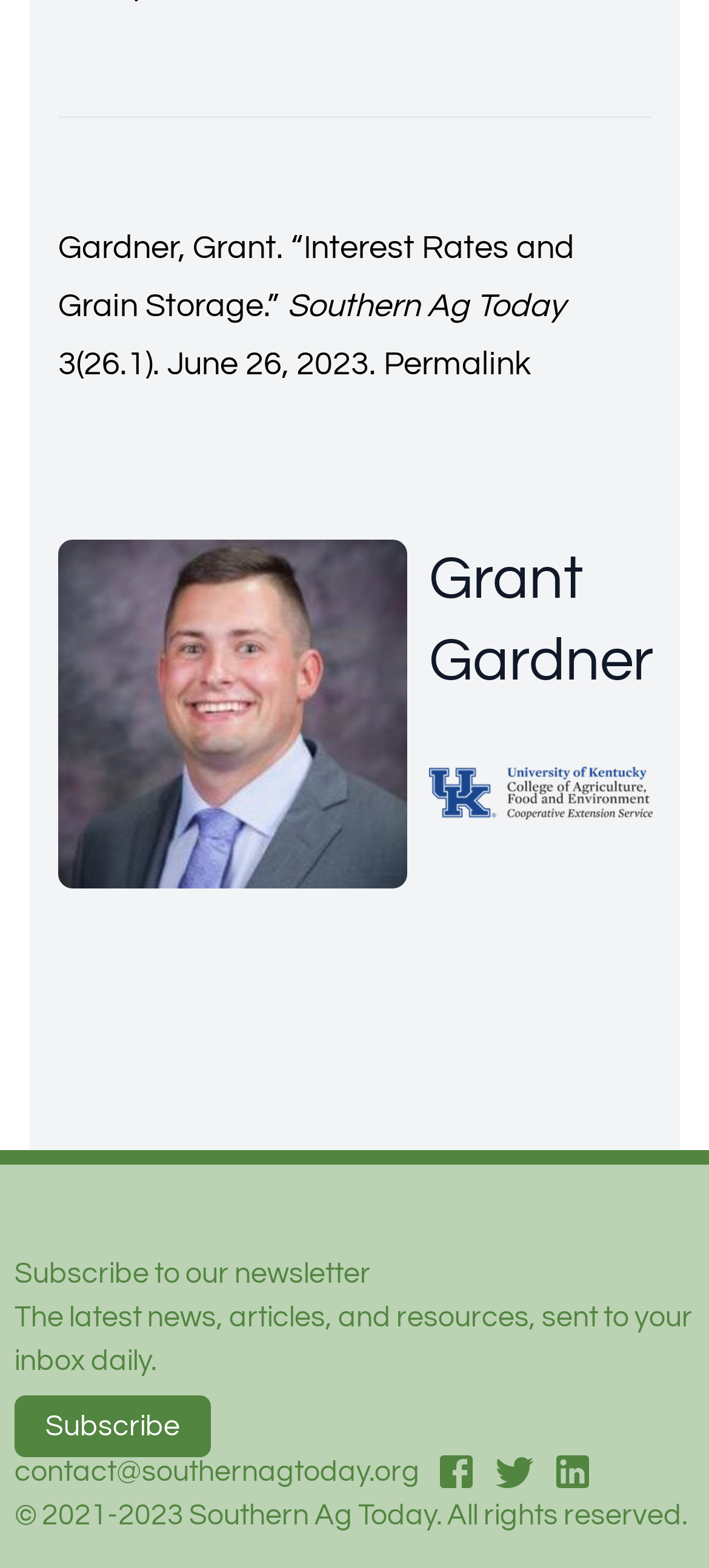Give the bounding box coordinates for the element described as: "parent_node: Grant Gardner".

[0.605, 0.489, 0.921, 0.523]